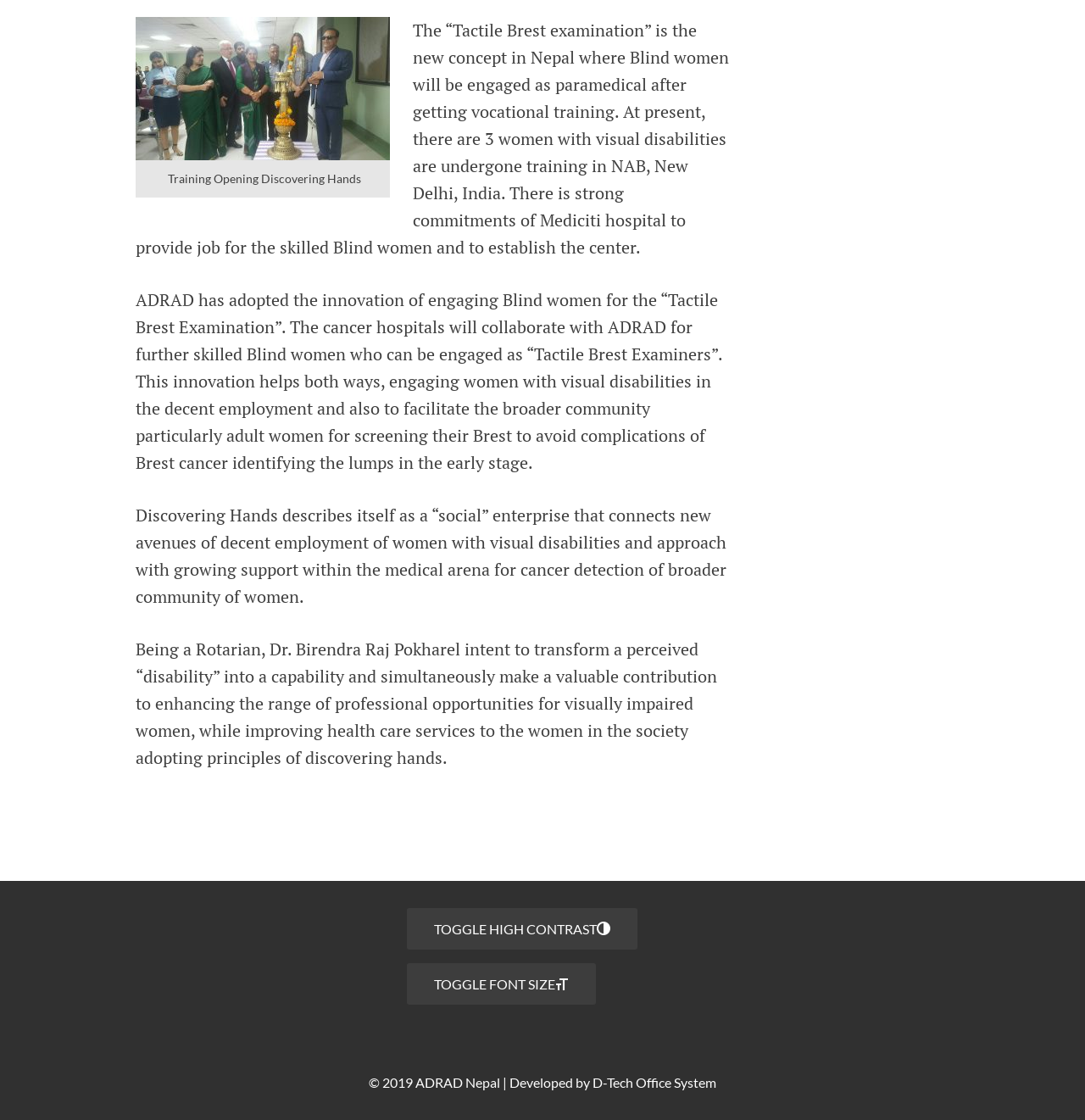Who is the founder of Discovering Hands?
Based on the image, respond with a single word or phrase.

Not mentioned